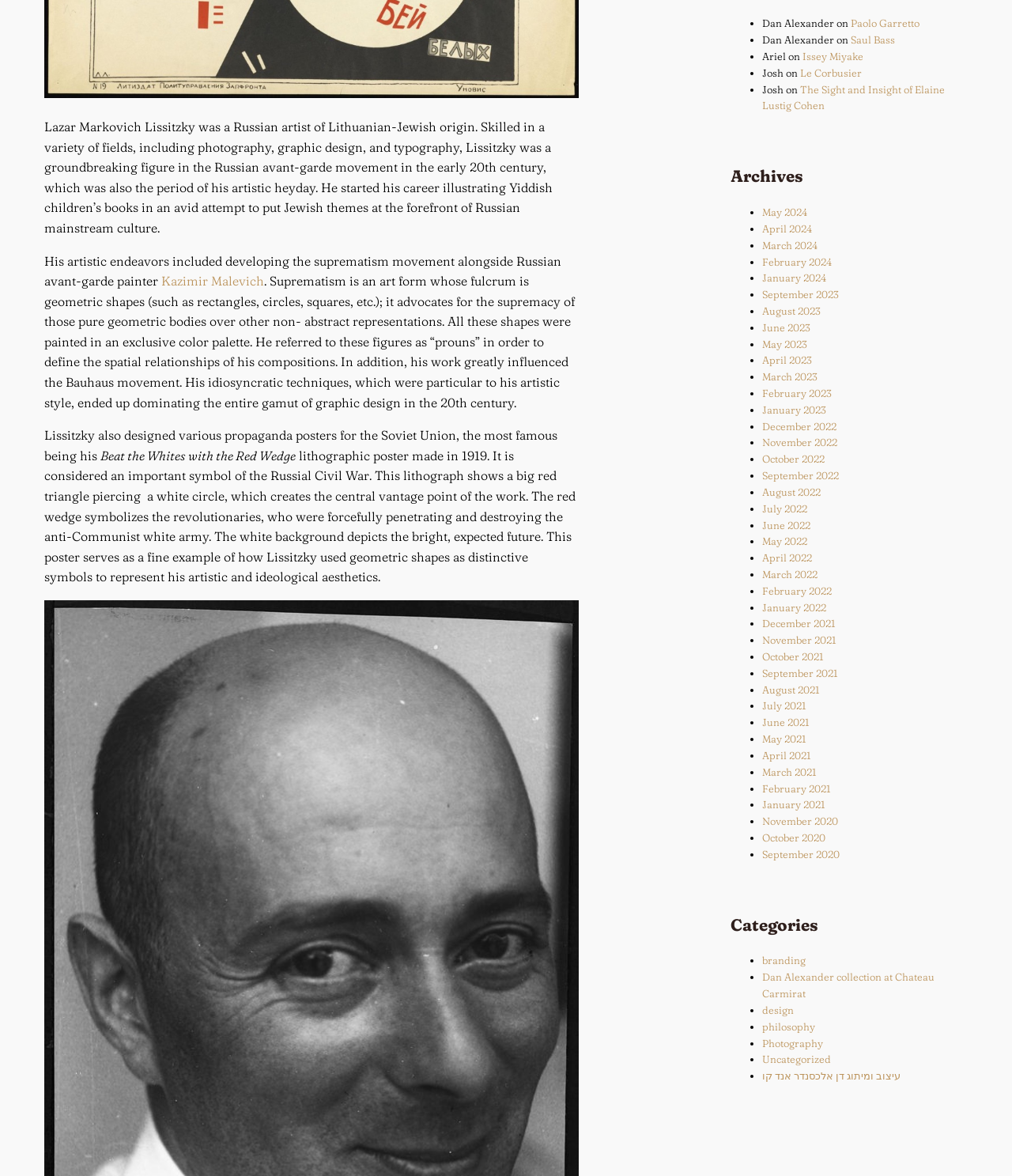Determine the bounding box coordinates for the UI element matching this description: "Photography".

[0.753, 0.881, 0.813, 0.892]